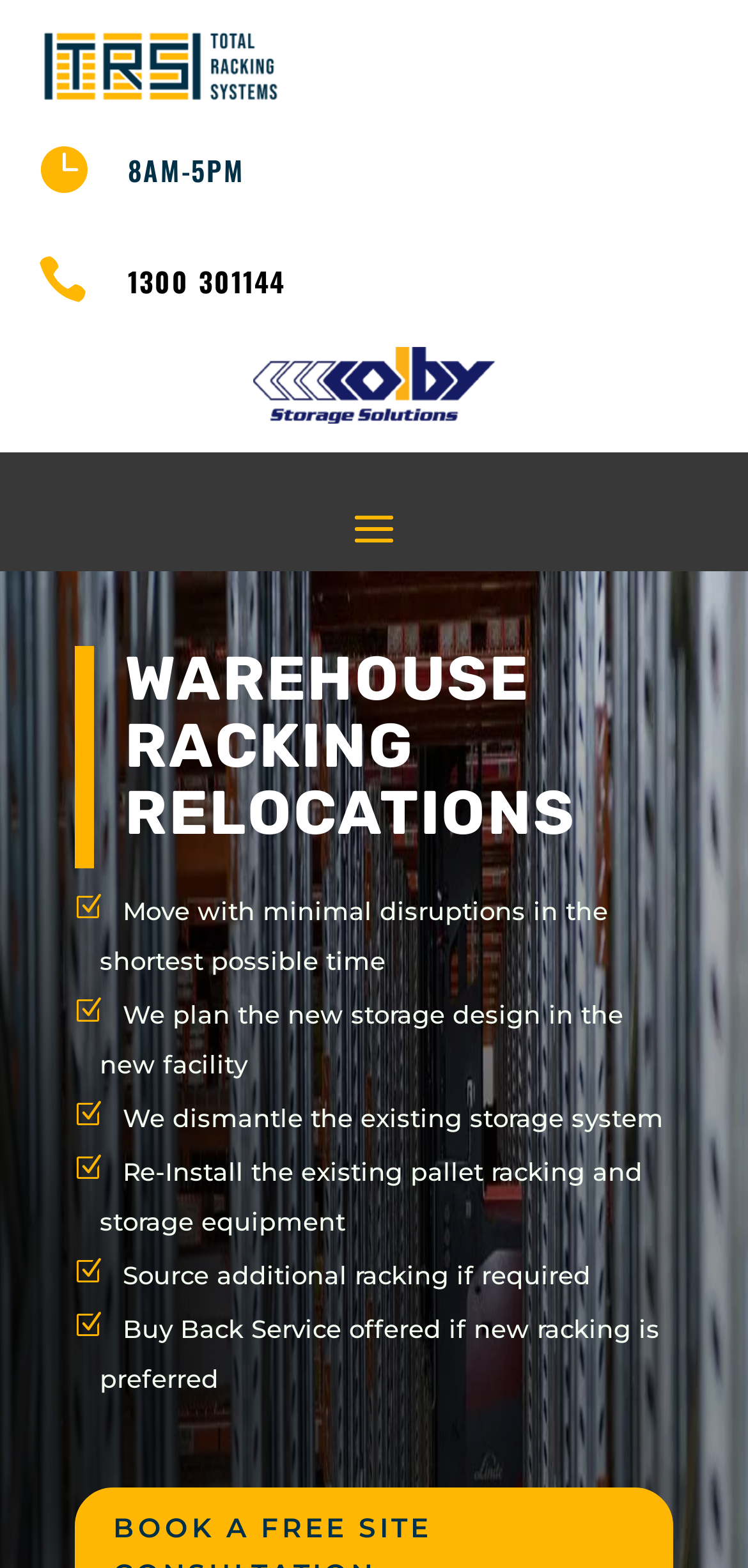What is the company's phone number?
Using the visual information from the image, give a one-word or short-phrase answer.

1300 301144